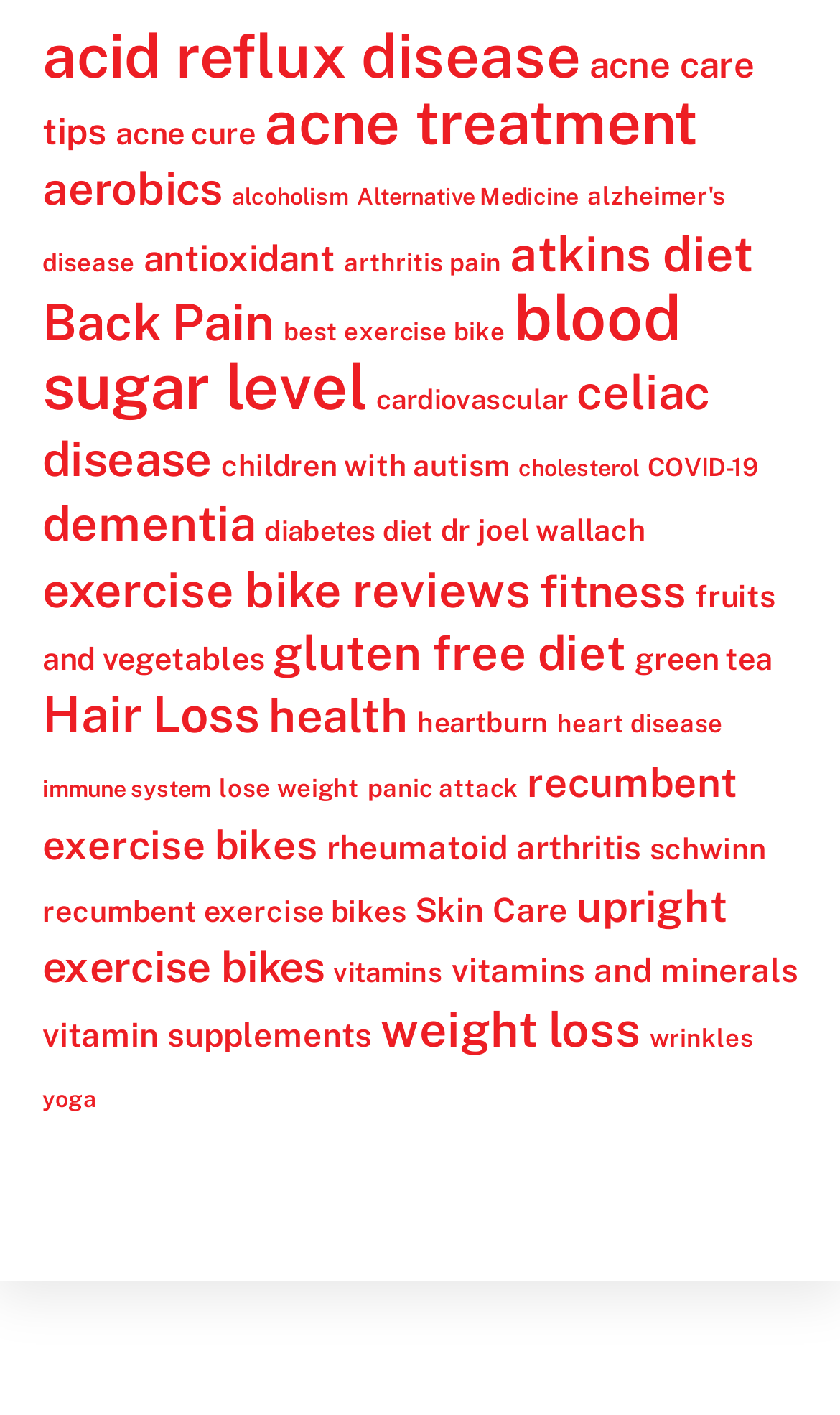Find and provide the bounding box coordinates for the UI element described here: "upright exercise bikes". The coordinates should be given as four float numbers between 0 and 1: [left, top, right, bottom].

[0.05, 0.622, 0.865, 0.702]